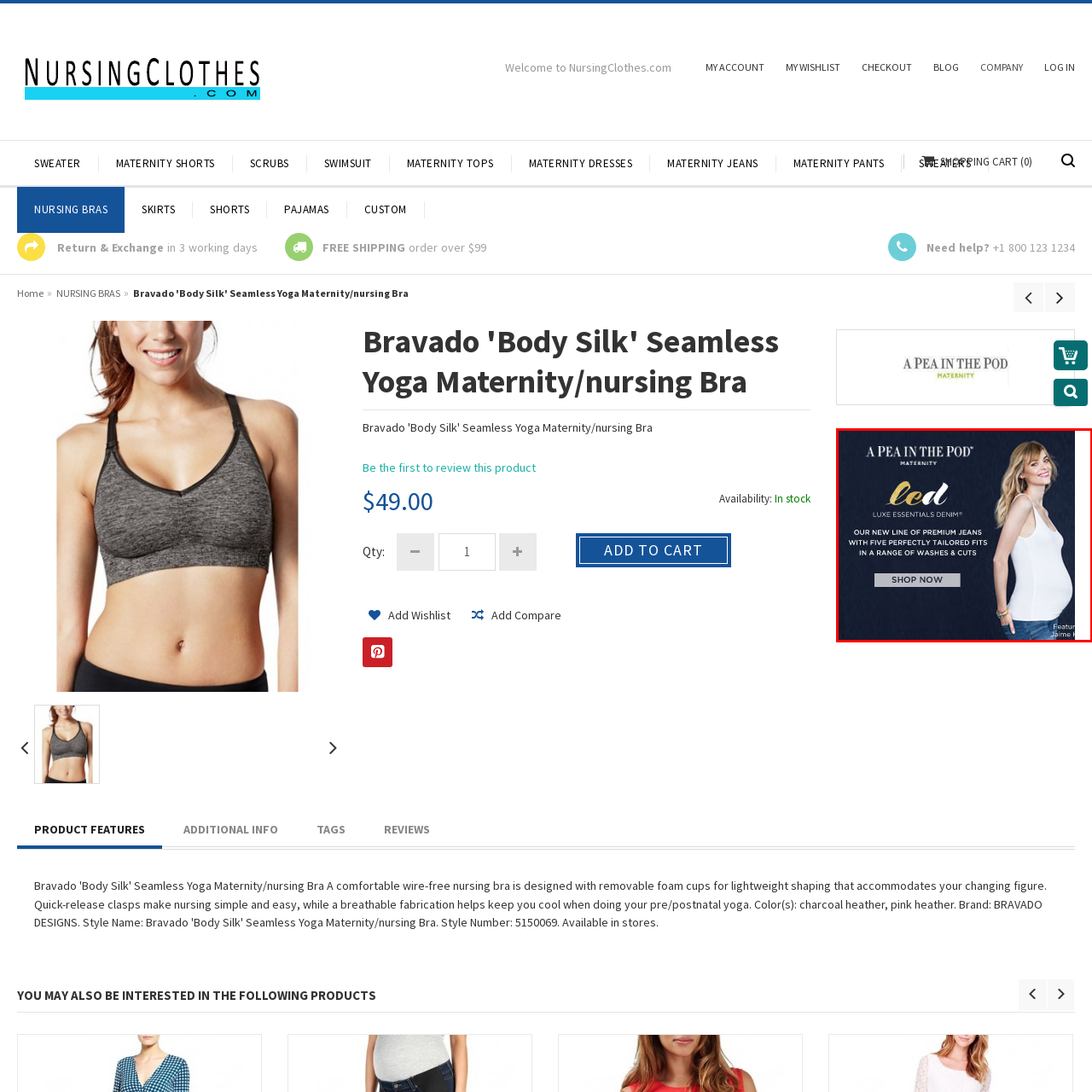What is the model in the image wearing?
Inspect the image enclosed within the red bounding box and provide a detailed answer to the question, using insights from the image.

The caption describes the model, a pregnant woman, as wearing a 'fitted white top that accentuates her baby bump', indicating that the model is wearing a fitted white top in the image.